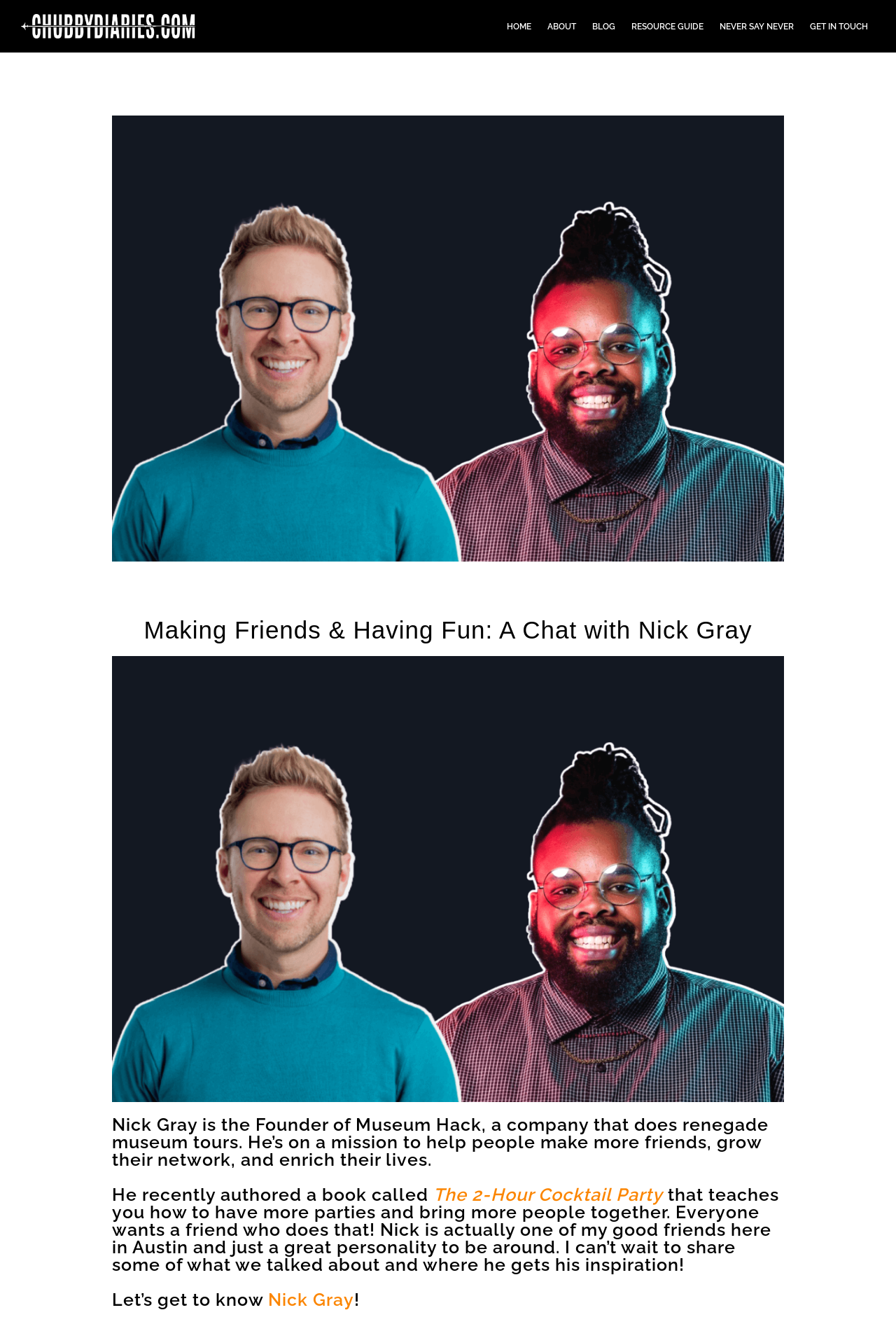Provide the bounding box coordinates of the HTML element this sentence describes: "alt="Chubby Diaries Logo"".

[0.023, 0.011, 0.219, 0.029]